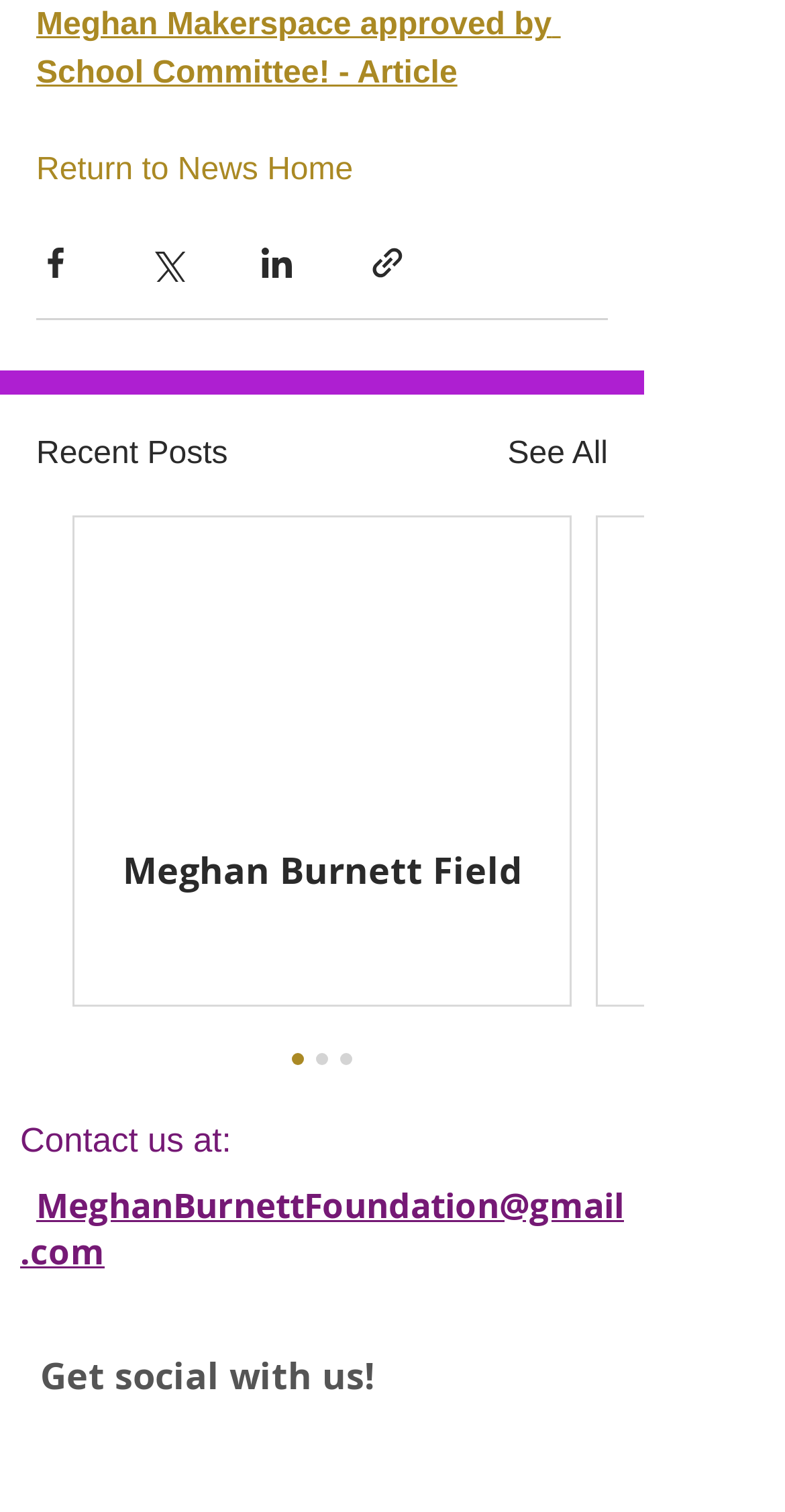Please find the bounding box coordinates of the clickable region needed to complete the following instruction: "Follow us on Twitter". The bounding box coordinates must consist of four float numbers between 0 and 1, i.e., [left, top, right, bottom].

[0.367, 0.939, 0.456, 0.986]